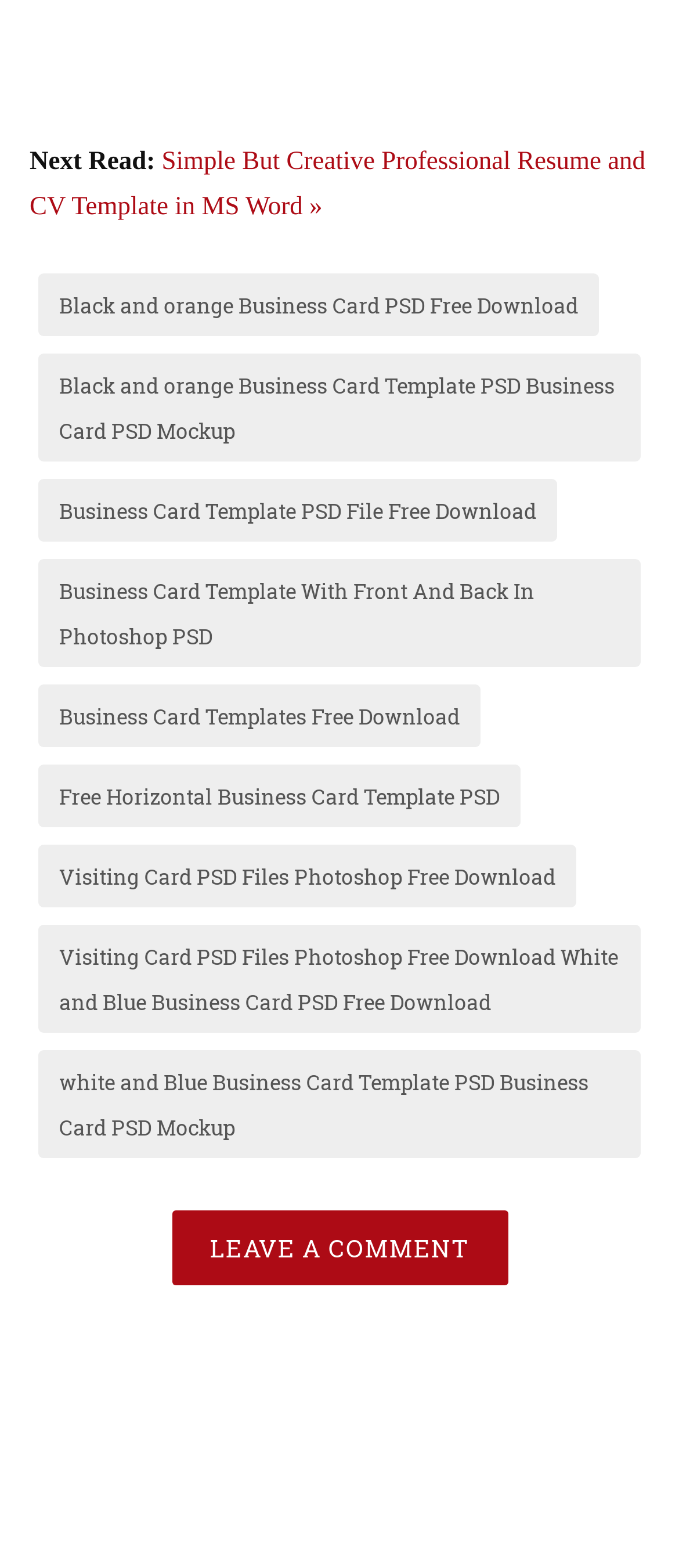Find the bounding box coordinates for the element described here: "Business Card Templates Free Download".

[0.087, 0.447, 0.677, 0.465]